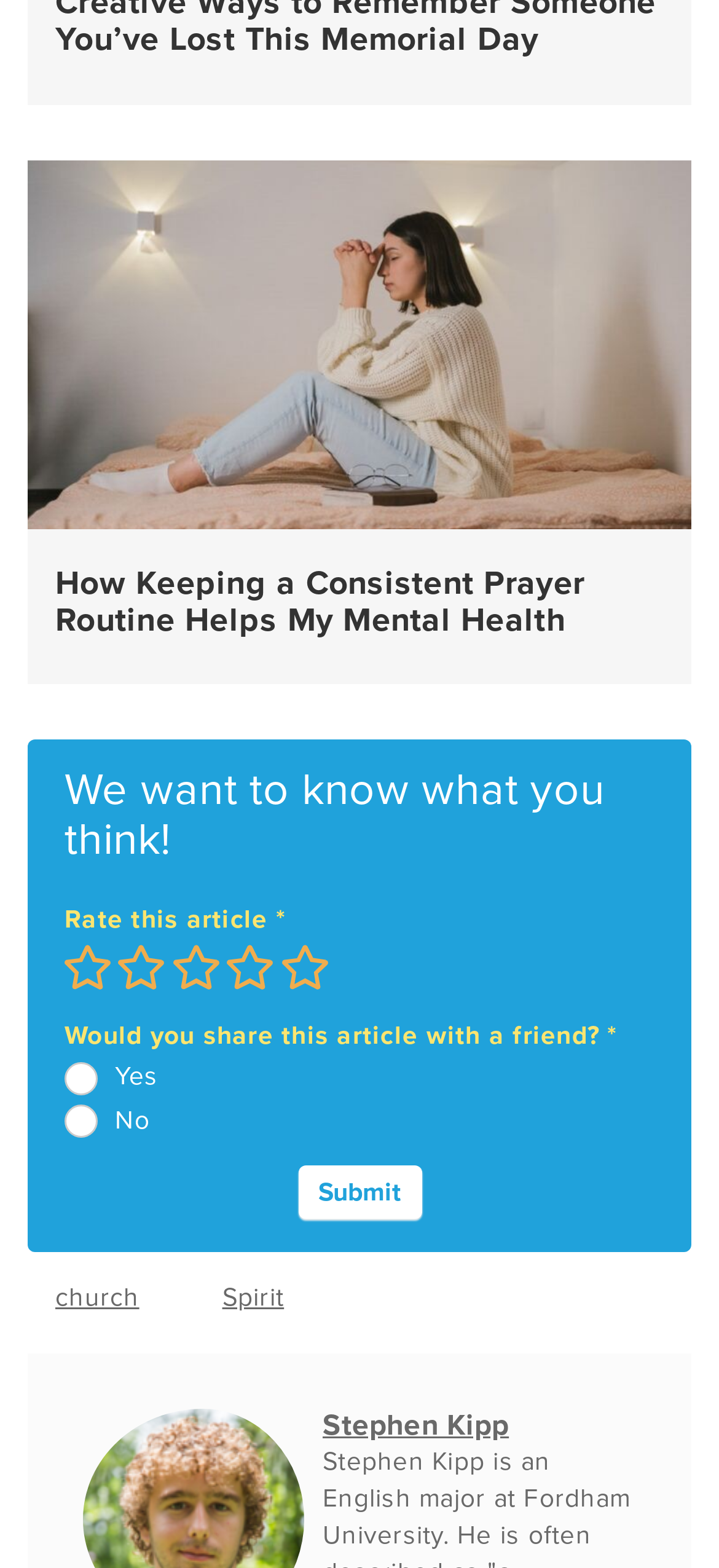How many rating options are available? Examine the screenshot and reply using just one word or a brief phrase.

5